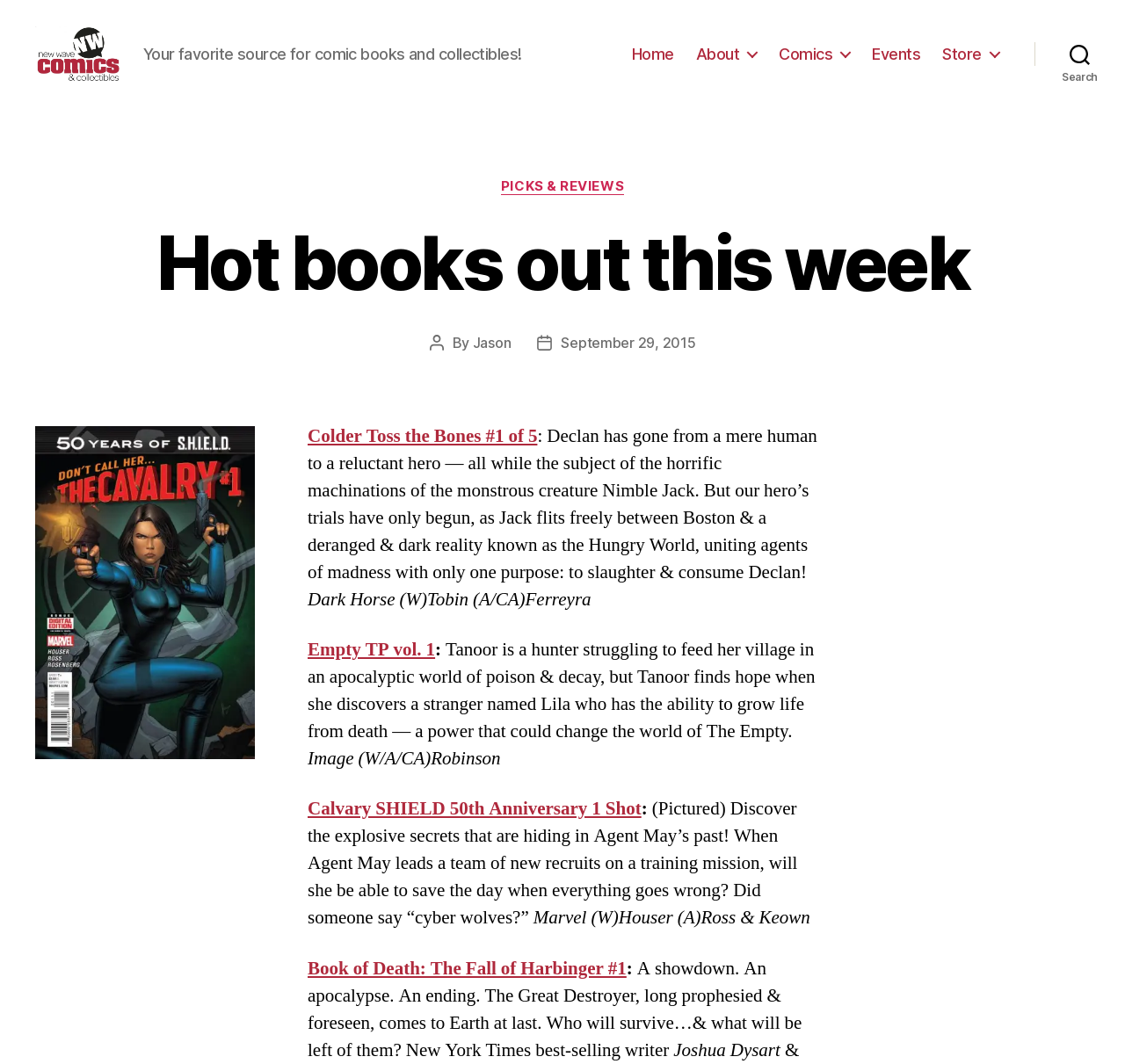Look at the image and give a detailed response to the following question: What is the name of the character in the comic book 'The Empty'?

The name of the character in the comic book 'The Empty' can be found in the description of the book, where it says 'Tanoor is a hunter struggling to feed her village in an apocalyptic world of poison & decay...'.